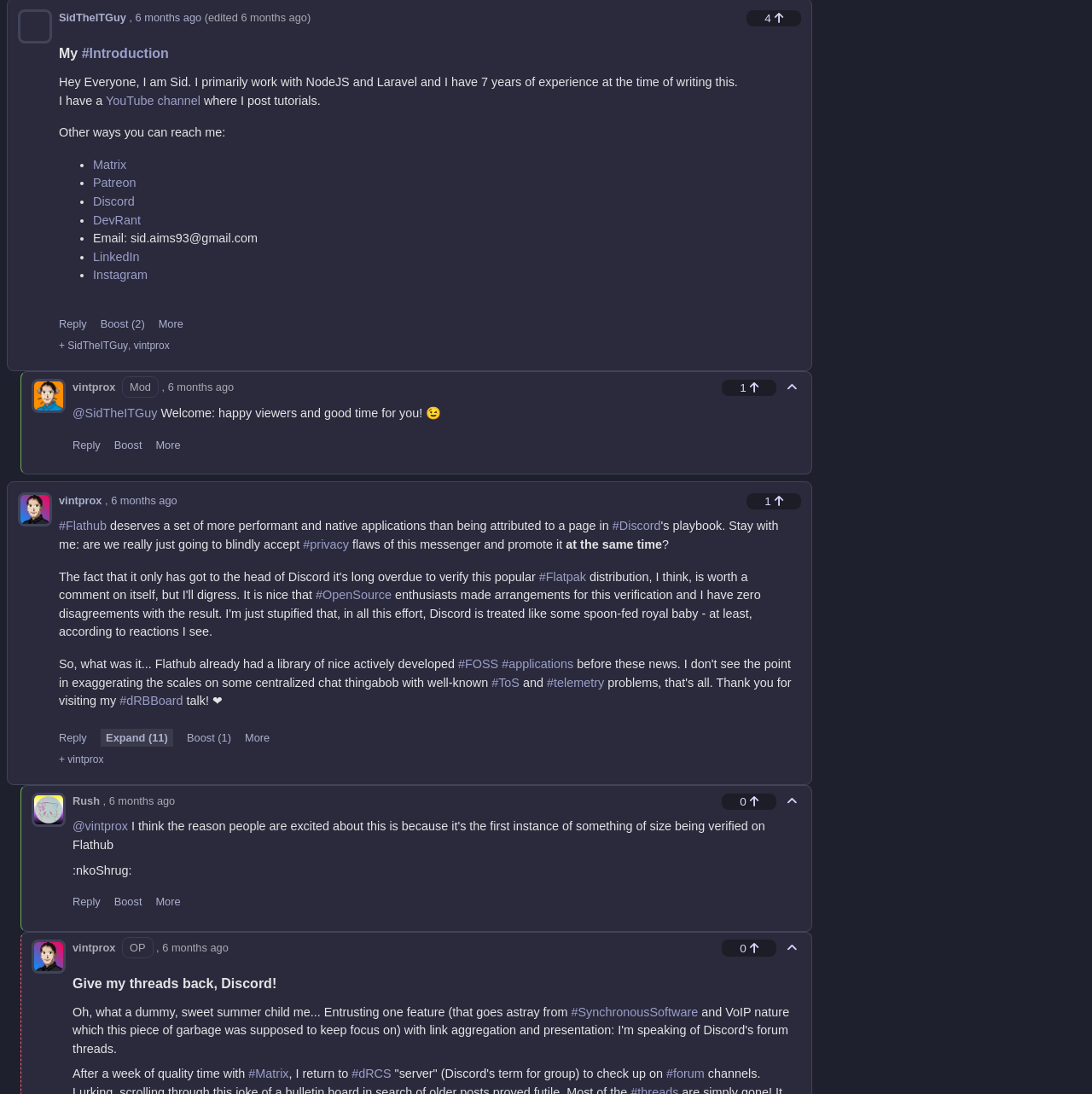Identify the bounding box coordinates of the element that should be clicked to fulfill this task: "View the YouTube channel". The coordinates should be provided as four float numbers between 0 and 1, i.e., [left, top, right, bottom].

[0.097, 0.085, 0.184, 0.098]